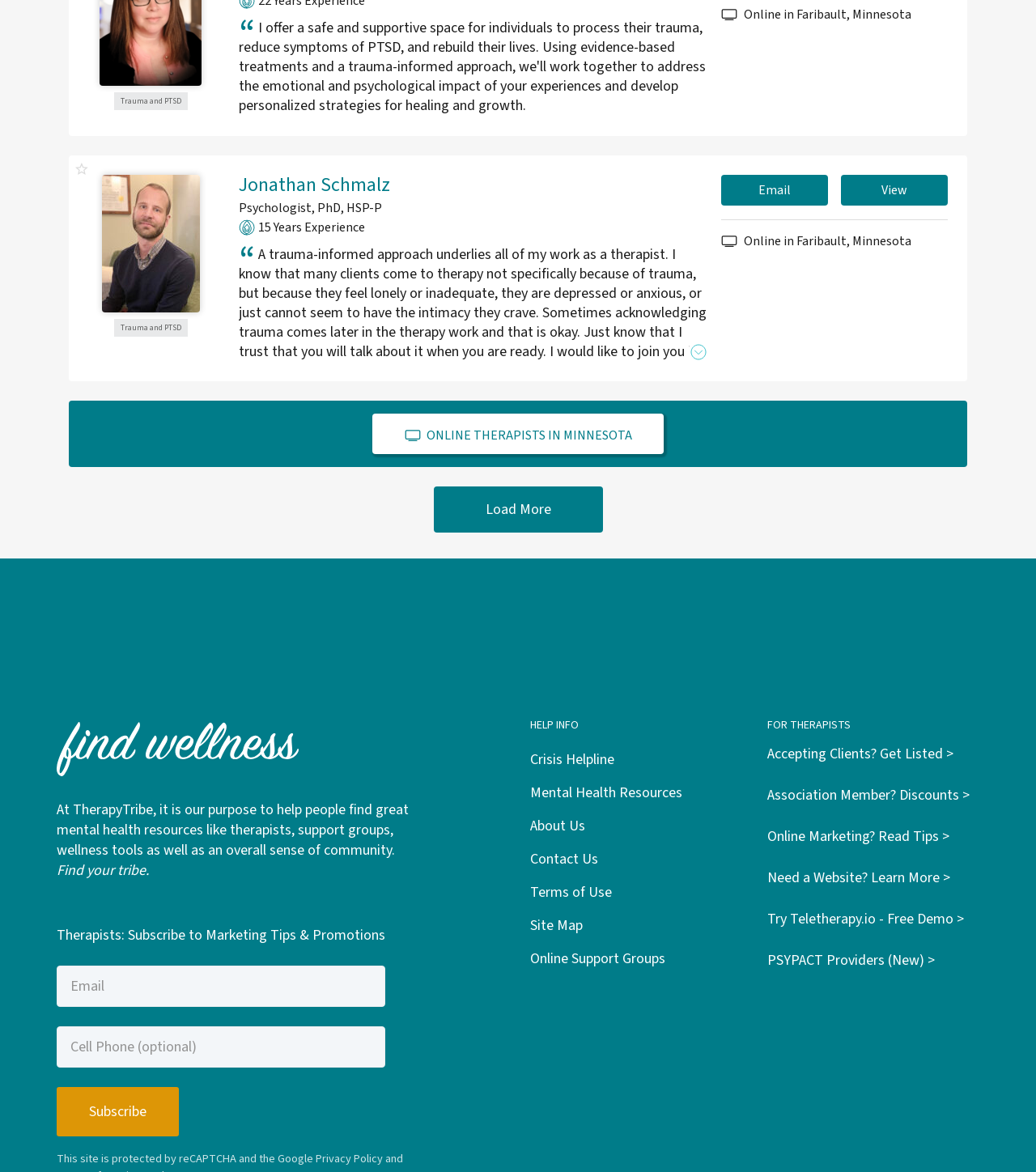Answer the question in one word or a short phrase:
How many therapists are listed on this webpage?

2